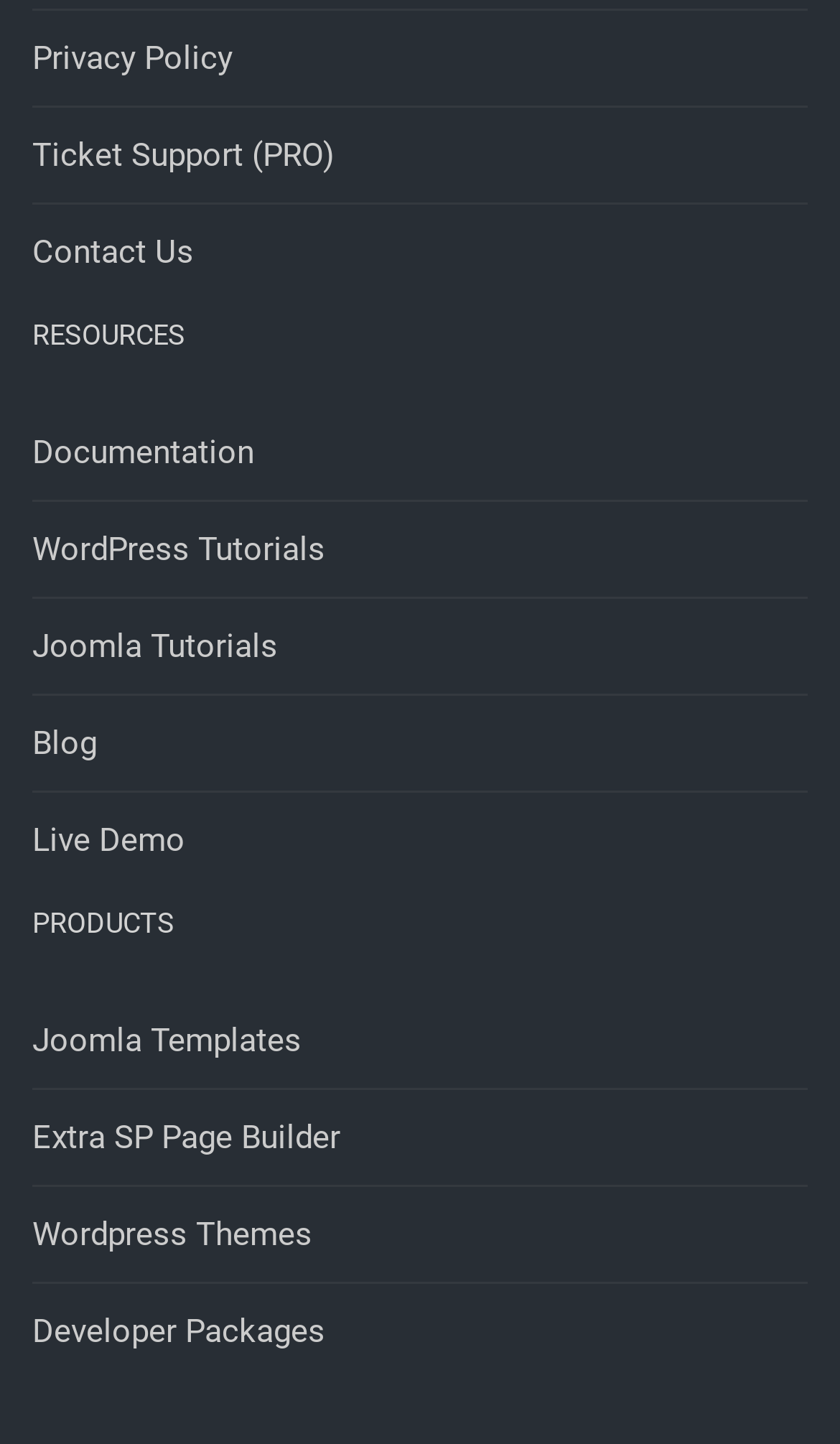Determine the bounding box coordinates of the clickable region to carry out the instruction: "Read documentation".

[0.038, 0.281, 0.962, 0.346]